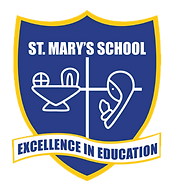What is the school's commitment according to the banner?
Please use the visual content to give a single word or phrase answer.

Excellence in education